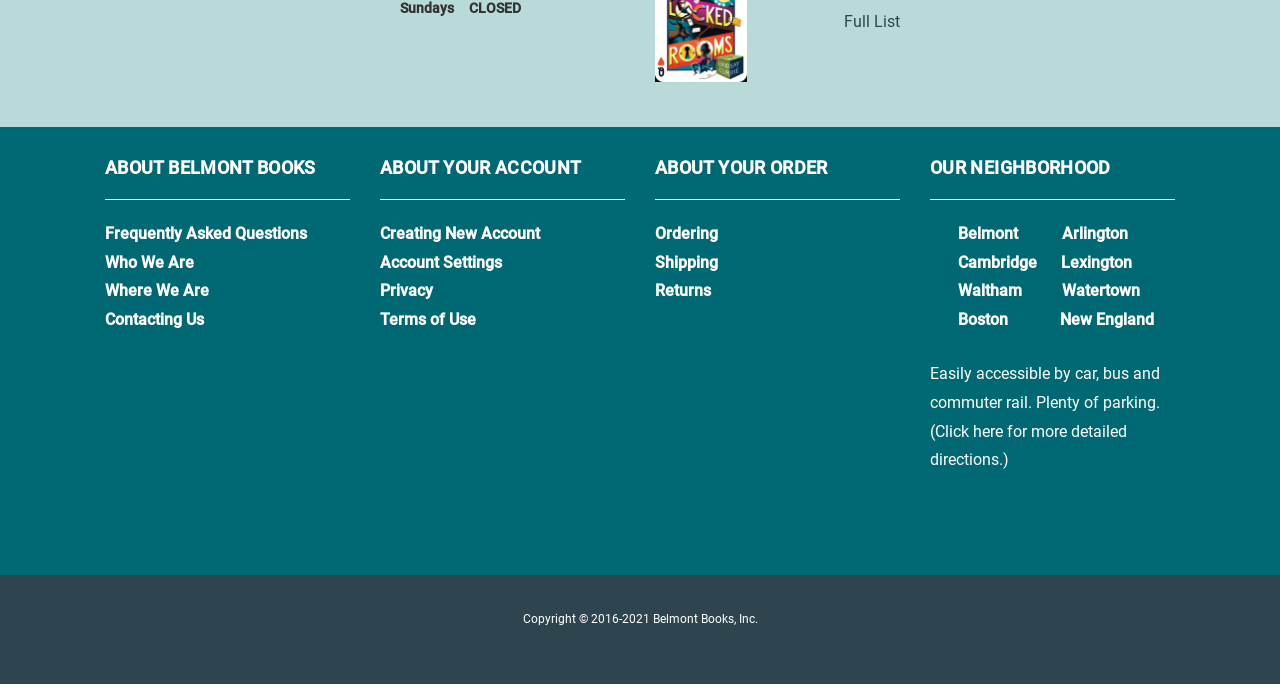What is the purpose of the 'Full List' link?
Your answer should be a single word or phrase derived from the screenshot.

View full list